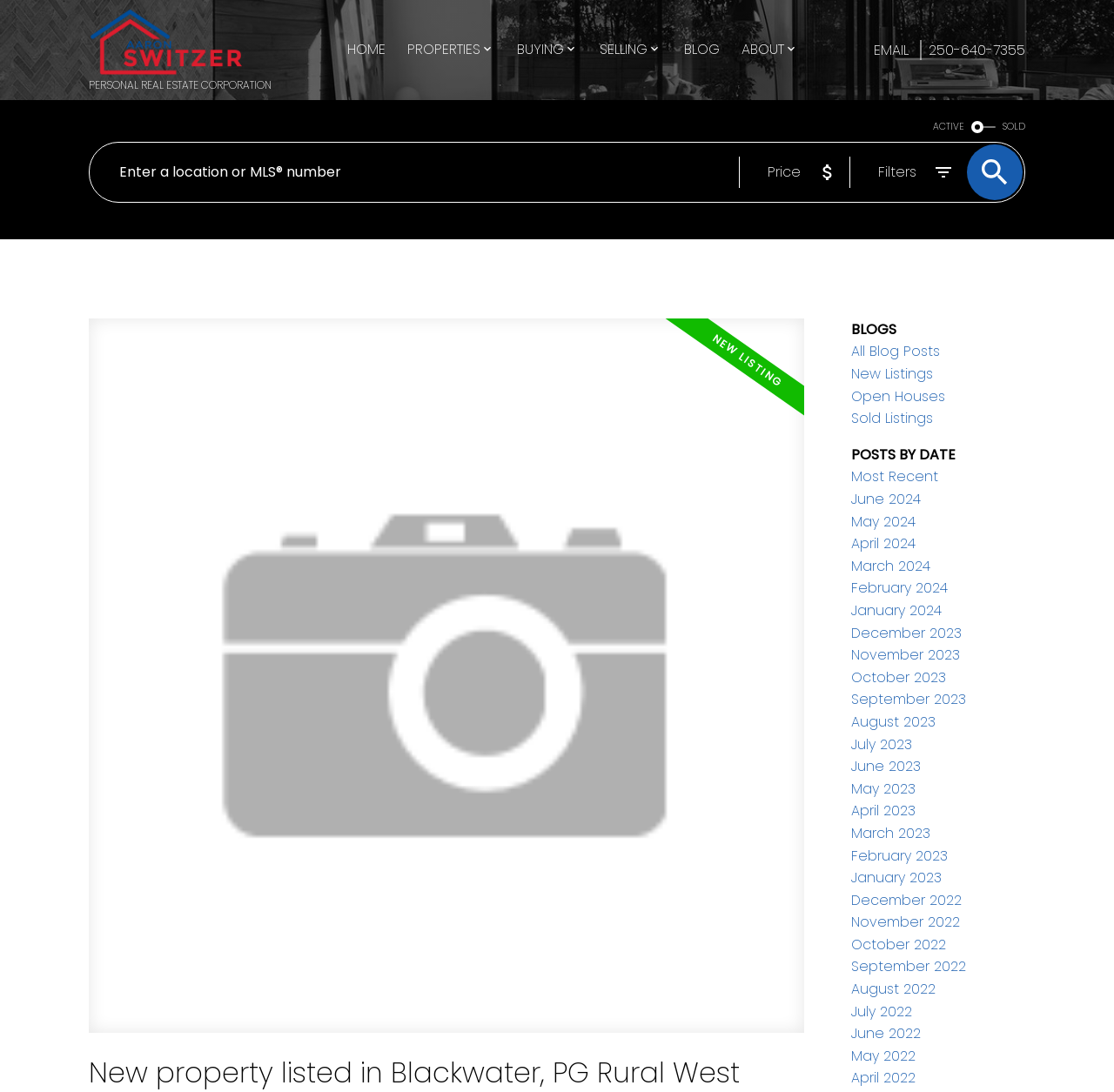Pinpoint the bounding box coordinates of the clickable area needed to execute the instruction: "Search properties by price". The coordinates should be specified as four float numbers between 0 and 1, i.e., [left, top, right, bottom].

[0.689, 0.149, 0.718, 0.167]